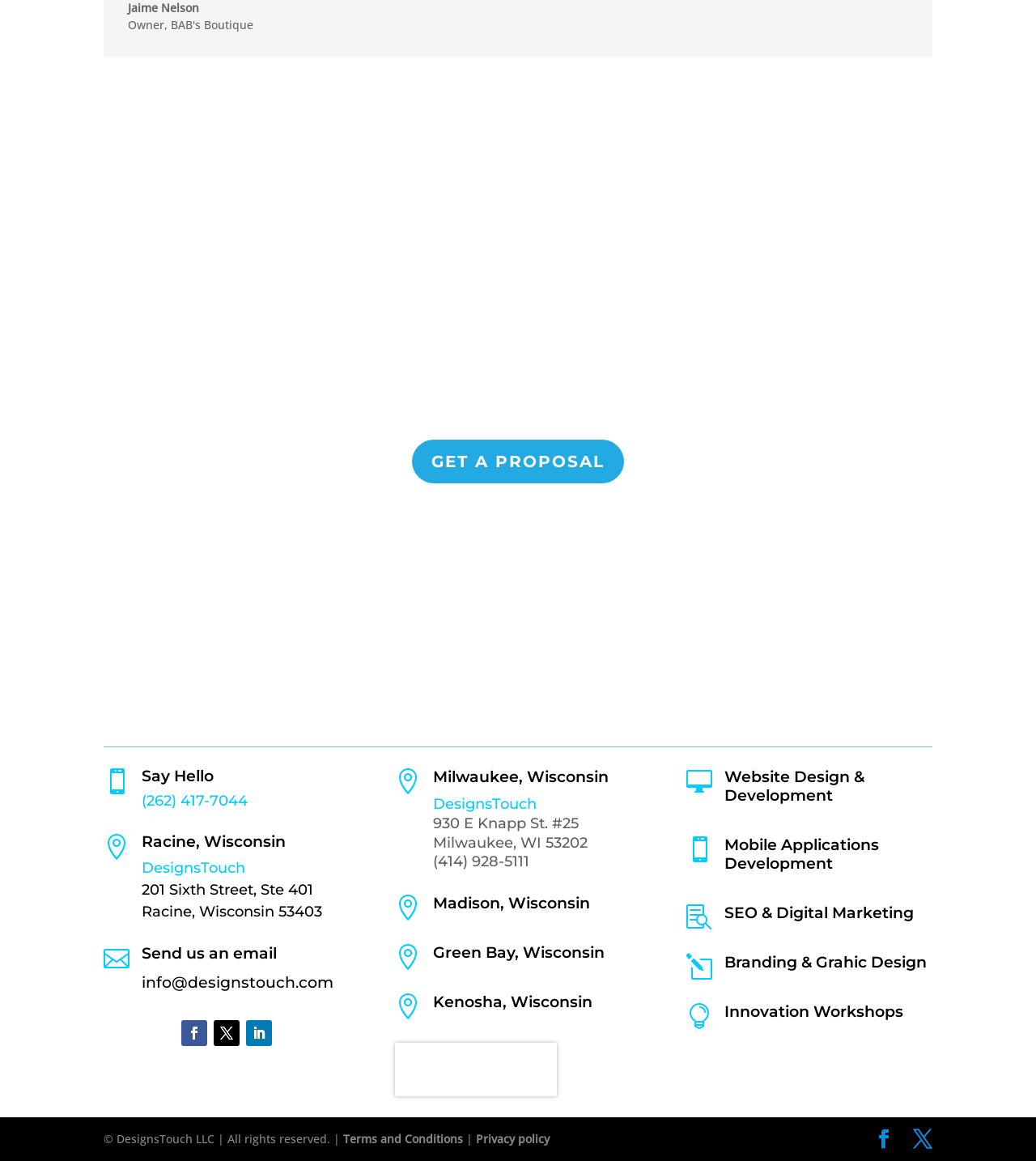What is the company's address in Racine, Wisconsin?
Please give a detailed and elaborate explanation in response to the question.

The company's address in Racine, Wisconsin is listed as '201 Sixth Street, Ste 401' in the 'Racine, Wisconsin' section.